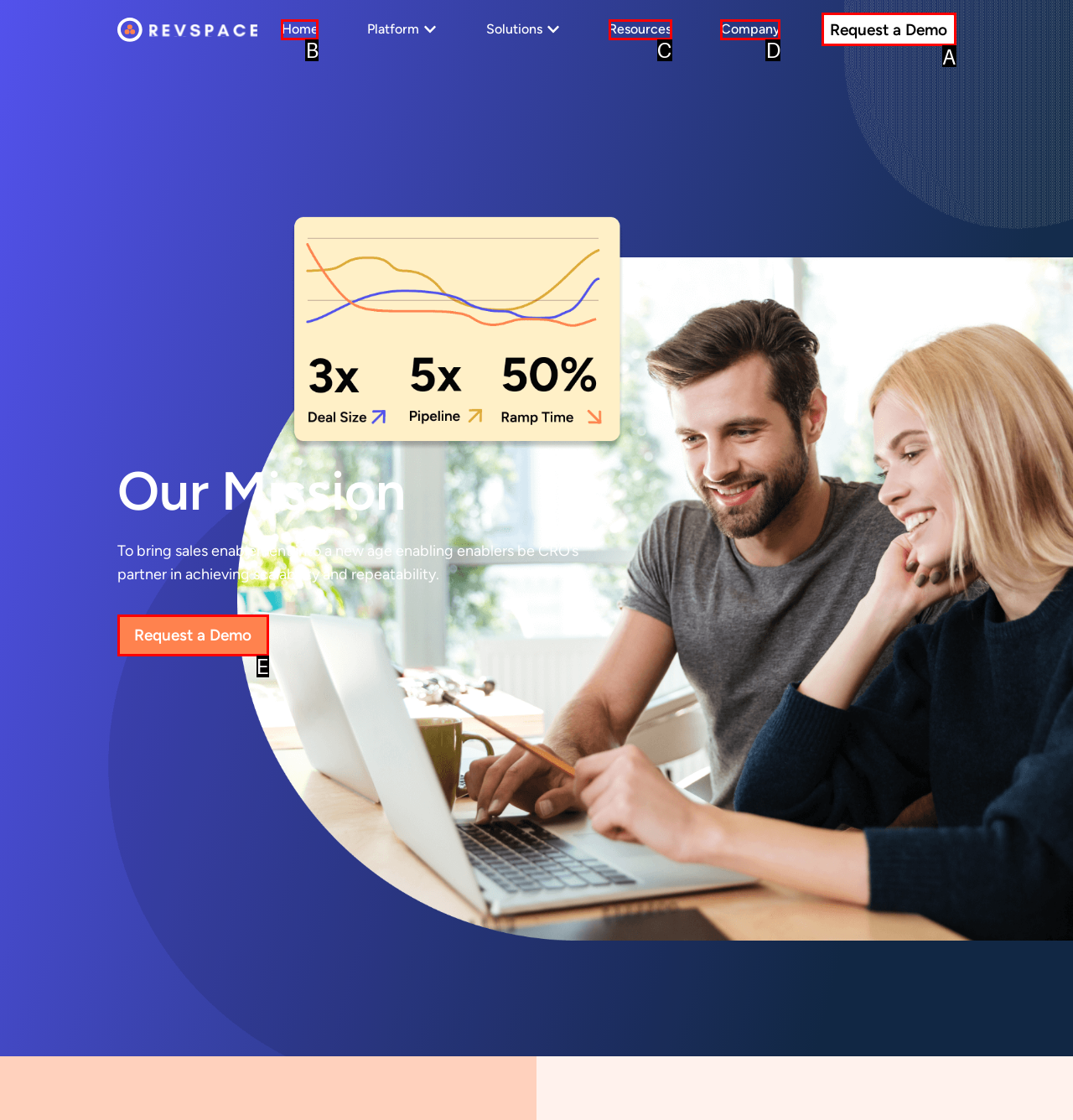Examine the description: Request a Demo and indicate the best matching option by providing its letter directly from the choices.

E